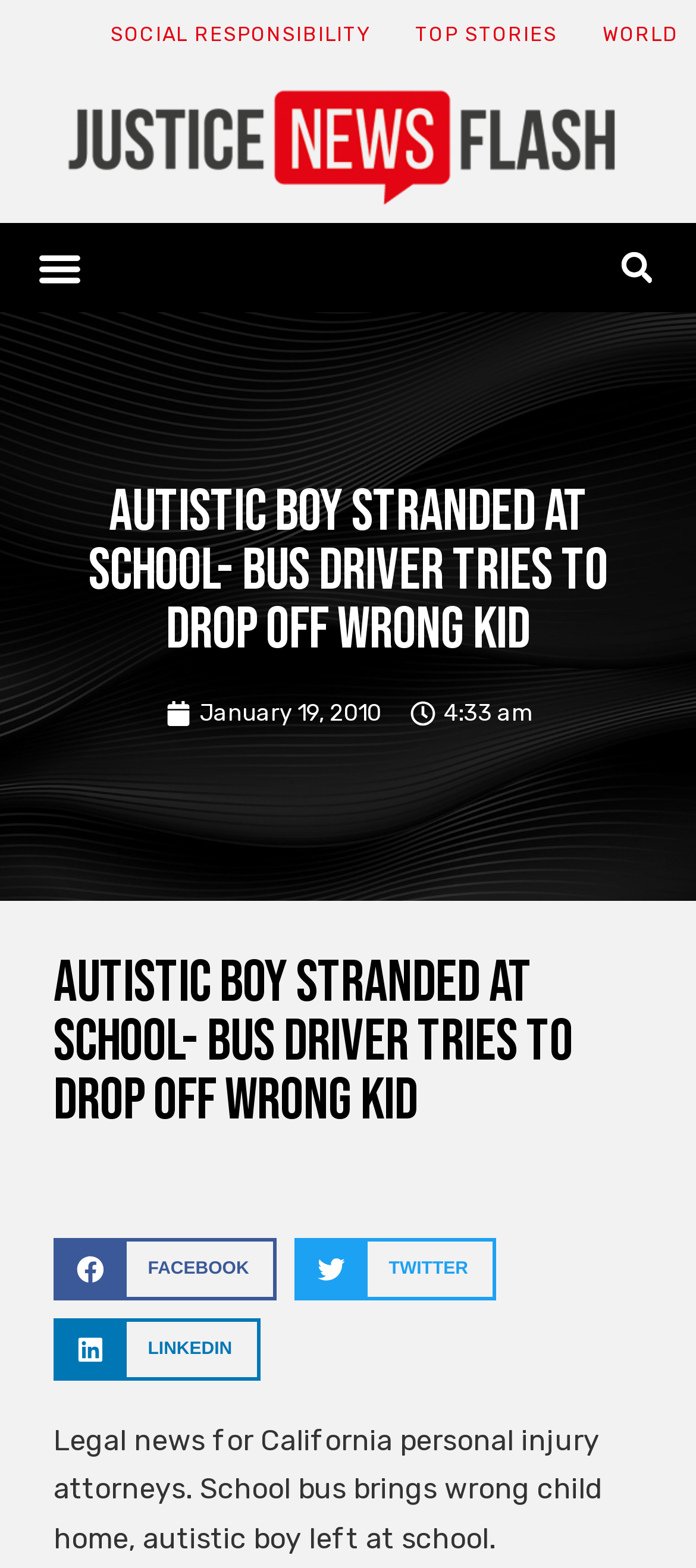Please specify the bounding box coordinates of the area that should be clicked to accomplish the following instruction: "Click on the 'TOP STORIES' link". The coordinates should consist of four float numbers between 0 and 1, i.e., [left, top, right, bottom].

[0.597, 0.011, 0.801, 0.034]